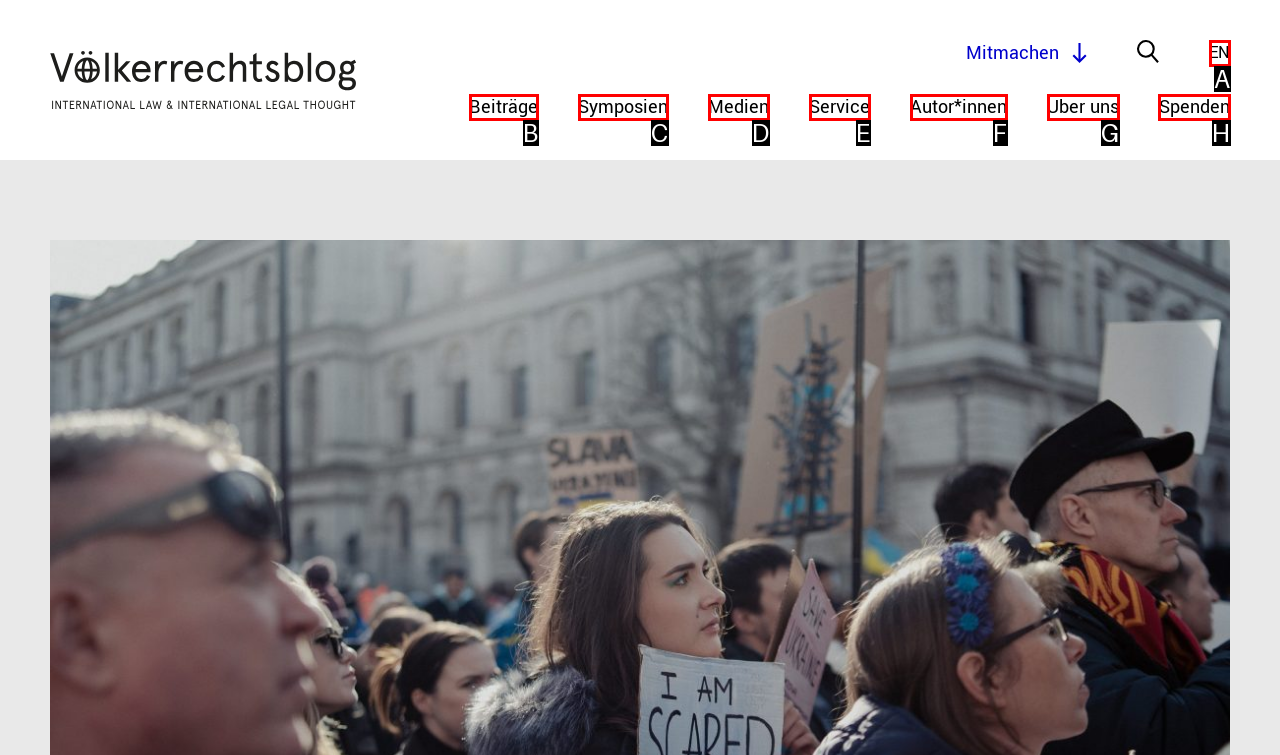Select the correct UI element to click for this task: make a donation.
Answer using the letter from the provided options.

H